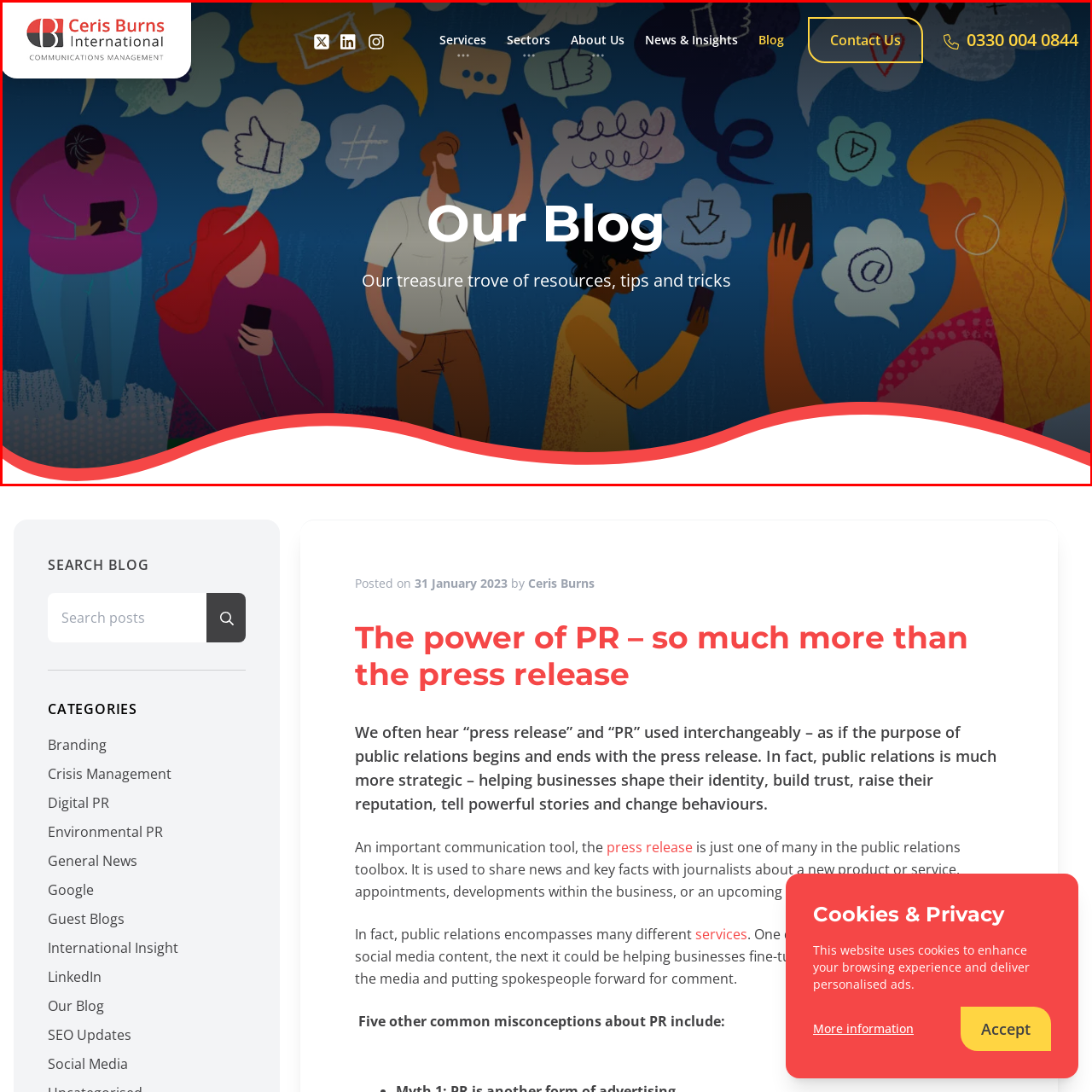Focus on the picture inside the red-framed area and provide a one-word or short phrase response to the following question:
What is the name of the organization located at the top left?

Ceris Burns International